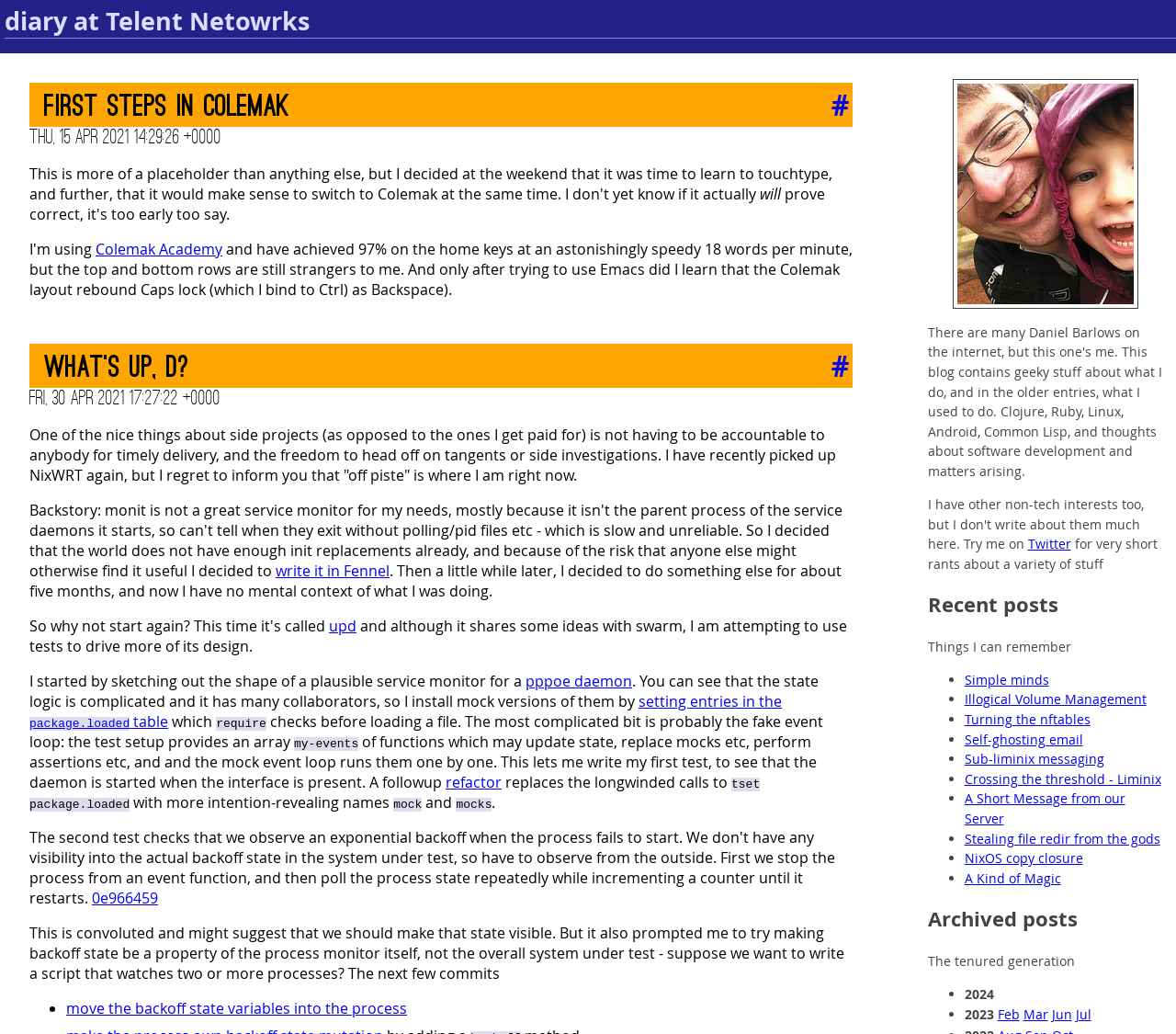Provide the bounding box coordinates, formatted as (top-left x, top-left y, bottom-right x, bottom-right y), with all values being floating point numbers between 0 and 1. Identify the bounding box of the UI element that matches the description: pppoe daemon

[0.447, 0.649, 0.538, 0.668]